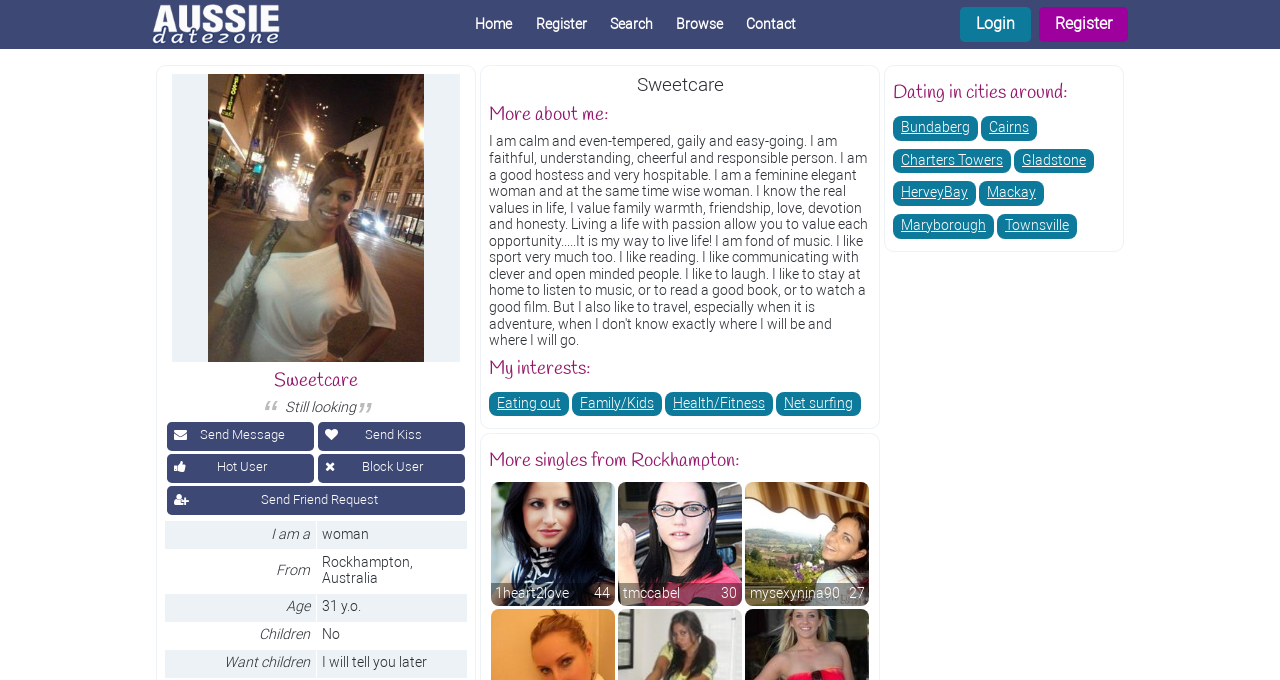Identify the bounding box coordinates of the region I need to click to complete this instruction: "View the profile of '1heart2love'".

[0.383, 0.709, 0.48, 0.891]